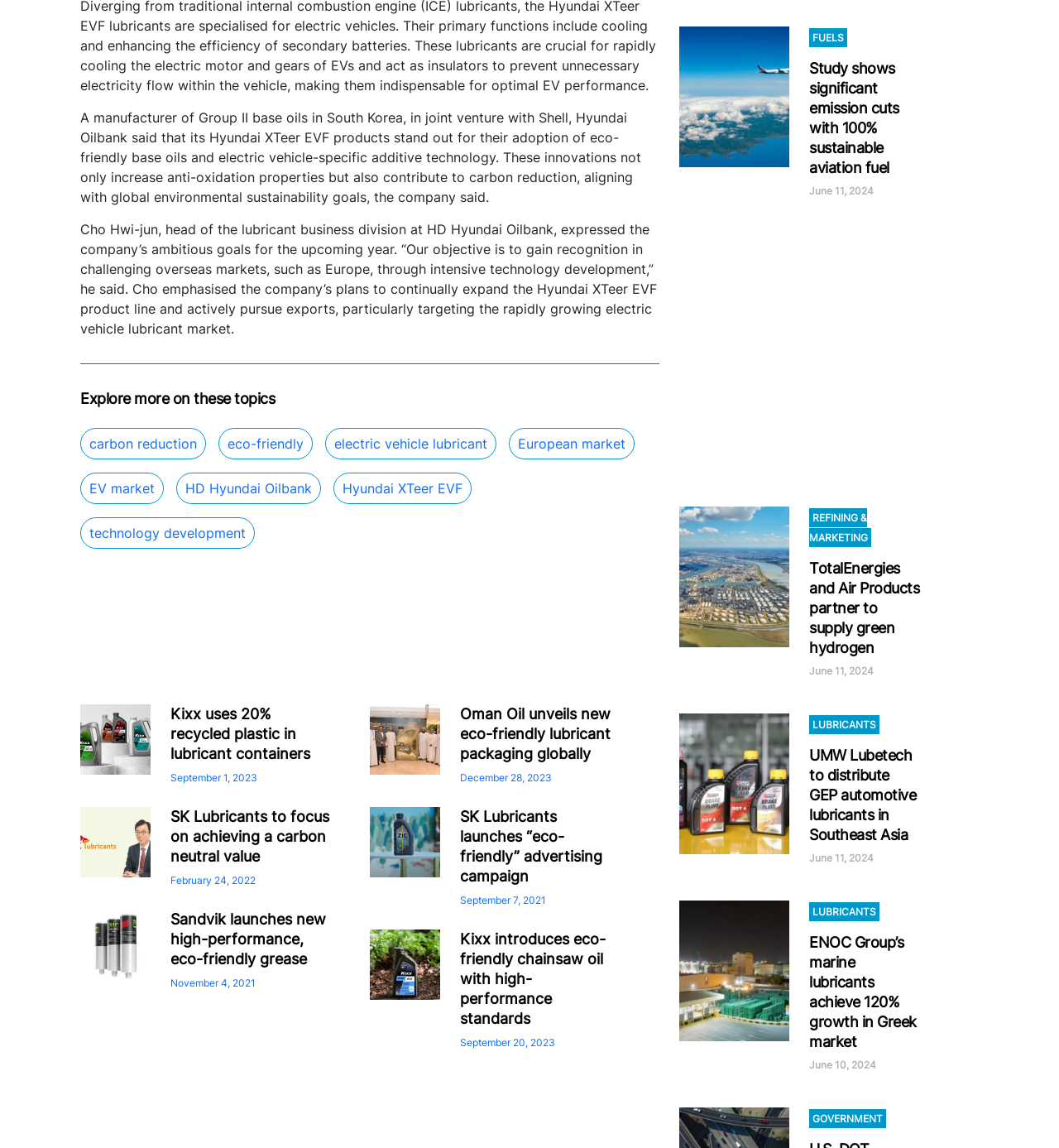Identify the bounding box coordinates of the section to be clicked to complete the task described by the following instruction: "Read more about 'Hyundai XTeer EVF'". The coordinates should be four float numbers between 0 and 1, formatted as [left, top, right, bottom].

[0.315, 0.412, 0.445, 0.439]